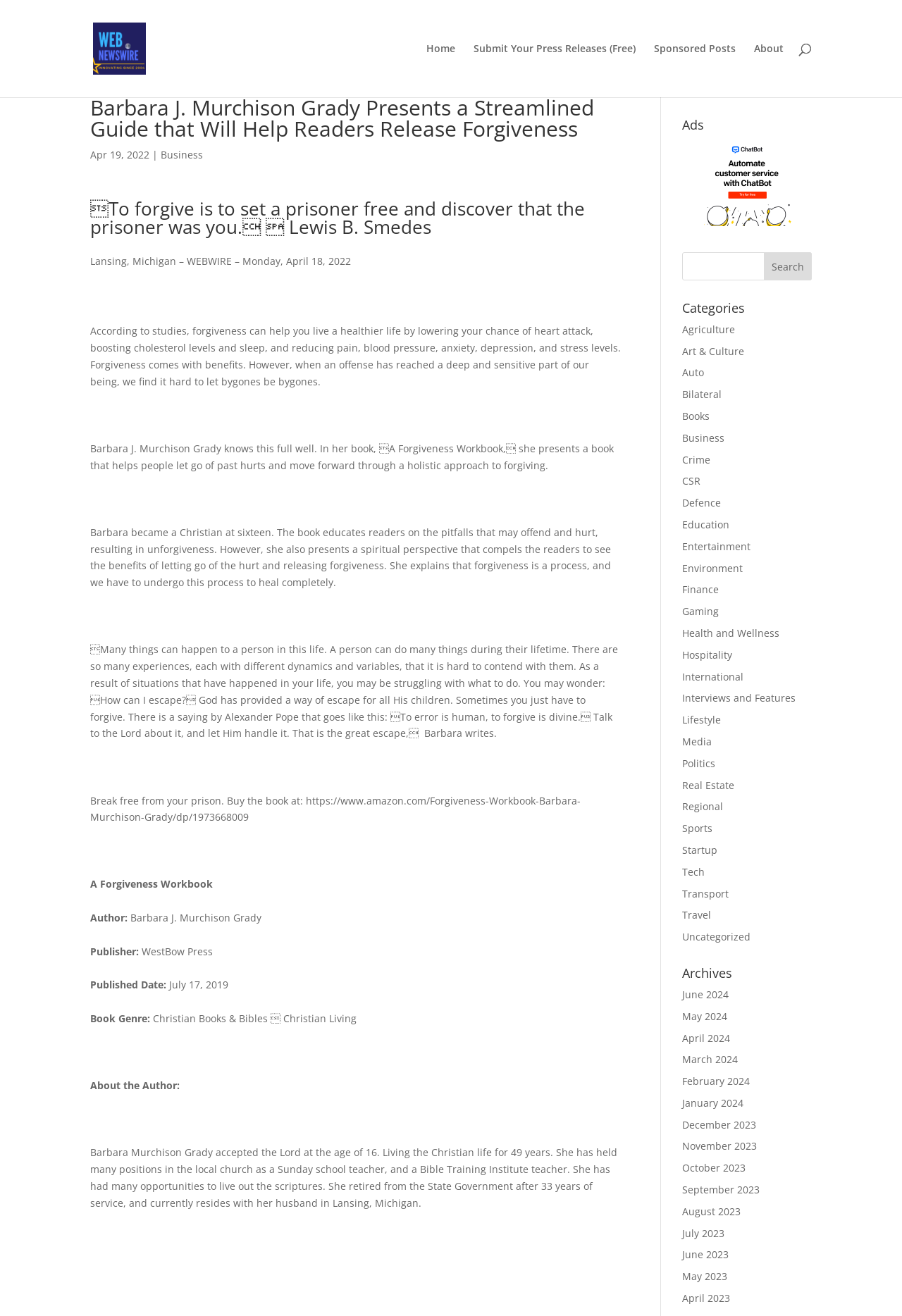Highlight the bounding box coordinates of the element that should be clicked to carry out the following instruction: "Click on the 'Home' link". The coordinates must be given as four float numbers ranging from 0 to 1, i.e., [left, top, right, bottom].

[0.473, 0.033, 0.505, 0.074]